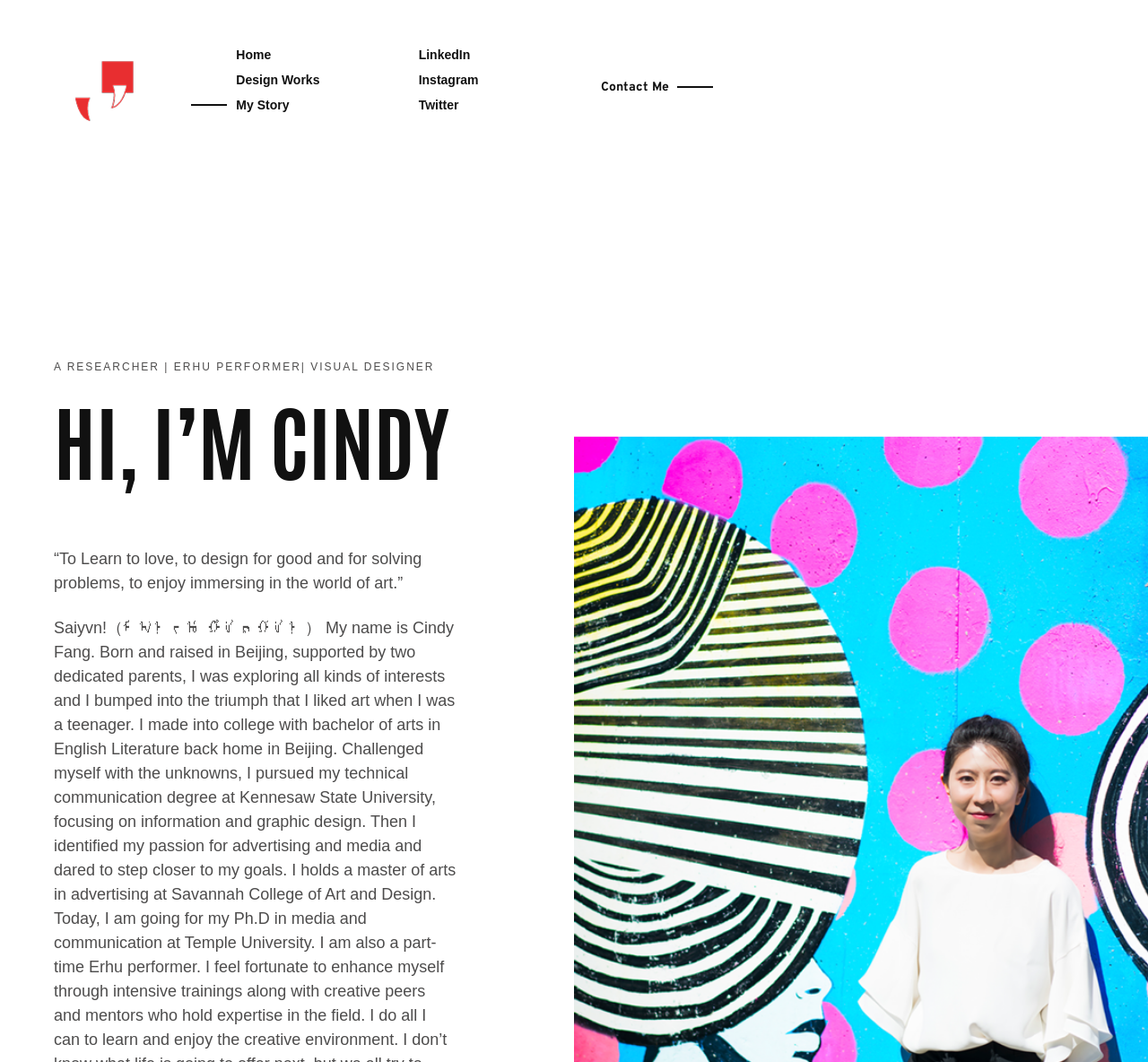Determine the bounding box coordinates of the region that needs to be clicked to achieve the task: "View Cindy Fang's LinkedIn profile".

[0.365, 0.043, 0.41, 0.061]